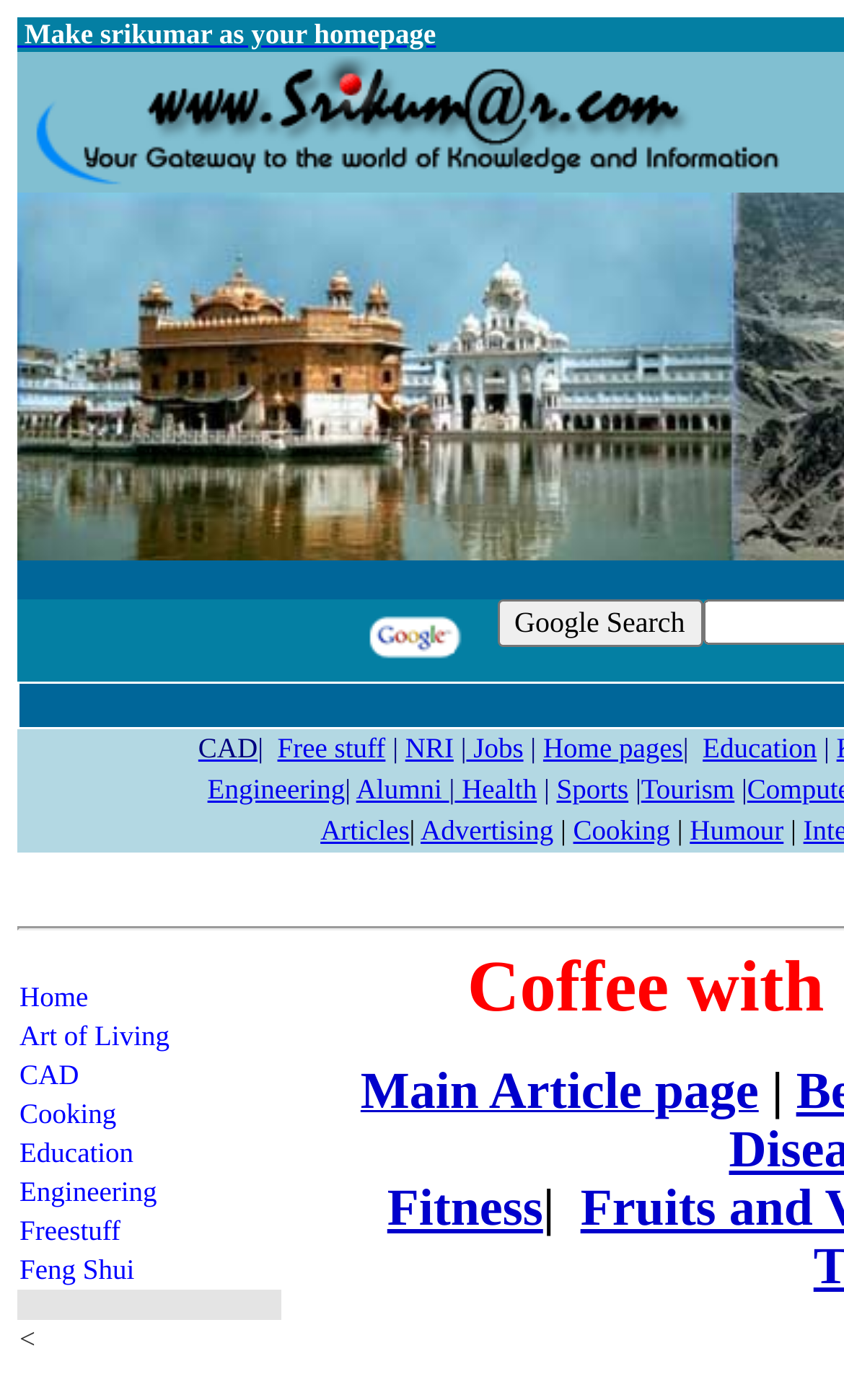Determine the bounding box coordinates of the clickable region to follow the instruction: "Search with Google".

[0.589, 0.428, 0.832, 0.462]